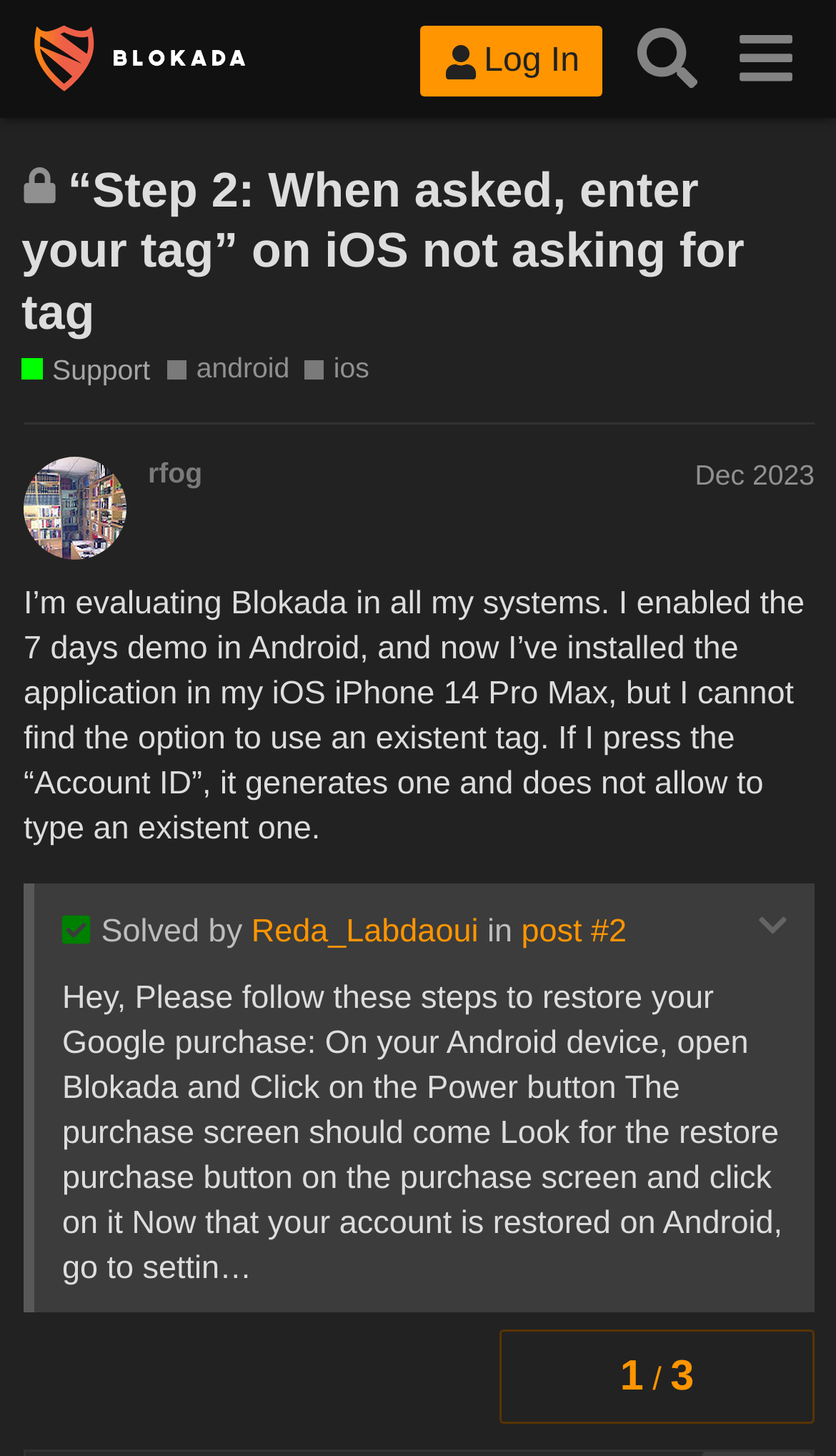Show the bounding box coordinates for the HTML element described as: "title="like this post"".

[0.753, 0.924, 0.864, 0.981]